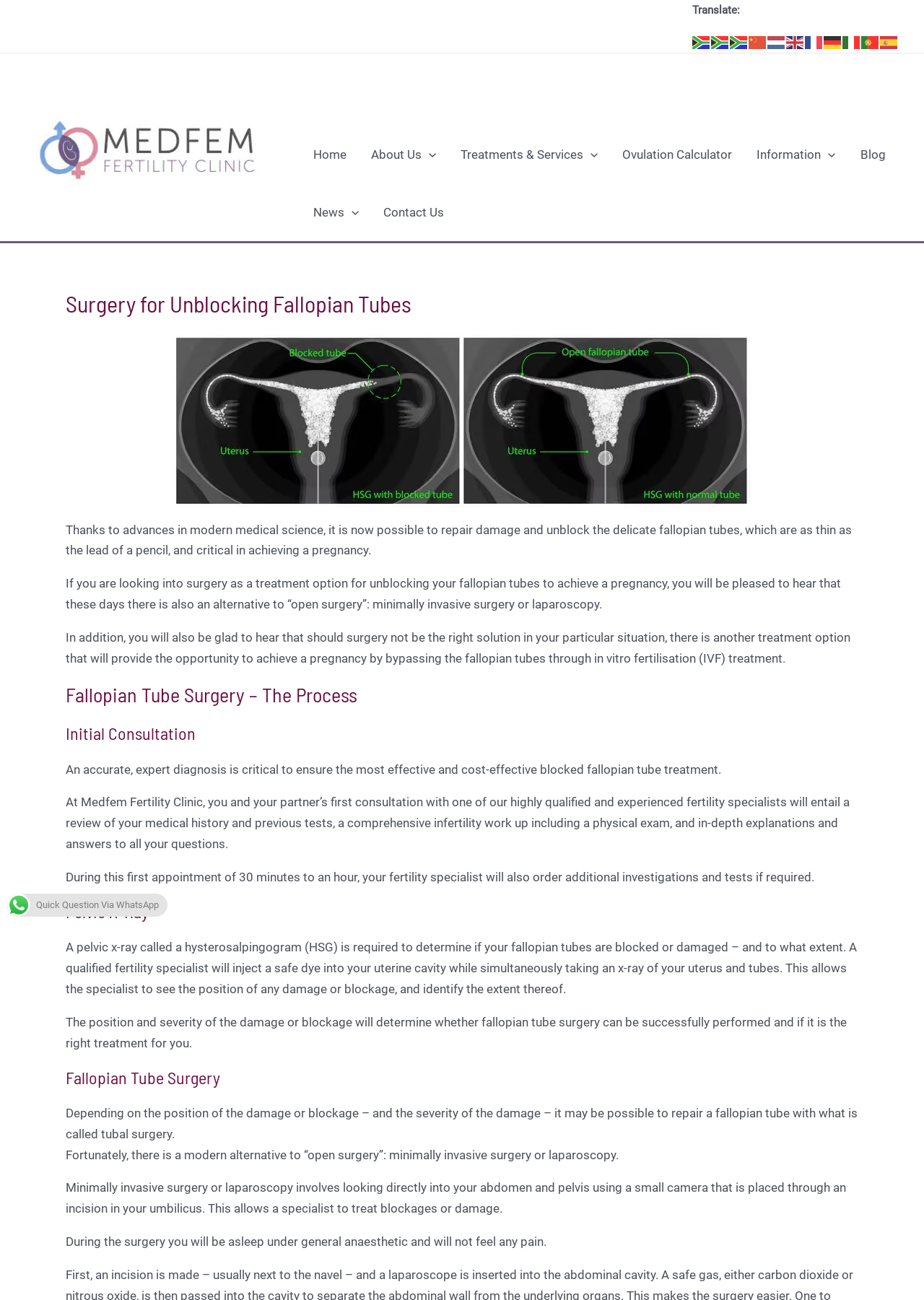Identify the bounding box coordinates of the clickable region to carry out the given instruction: "Translate the page to af".

[0.749, 0.027, 0.77, 0.037]